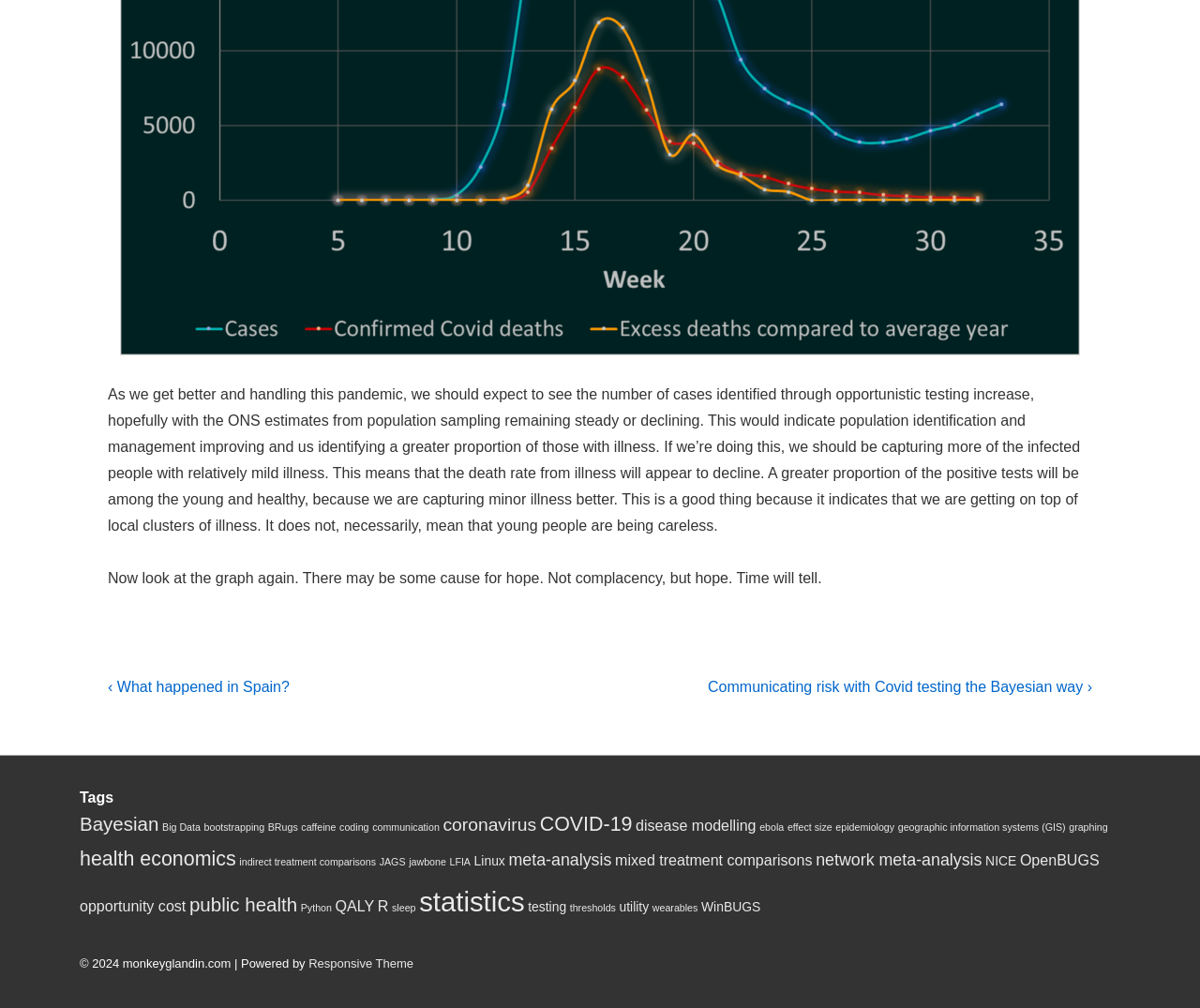What is the theme of the website?
Please respond to the question with a detailed and well-explained answer.

The theme of the website can be found in the link element with ID 49, which displays the text 'Responsive Theme'.